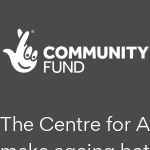What is the Centre for Ageing Better's mission?
Please provide a single word or phrase based on the screenshot.

To challenge ageism